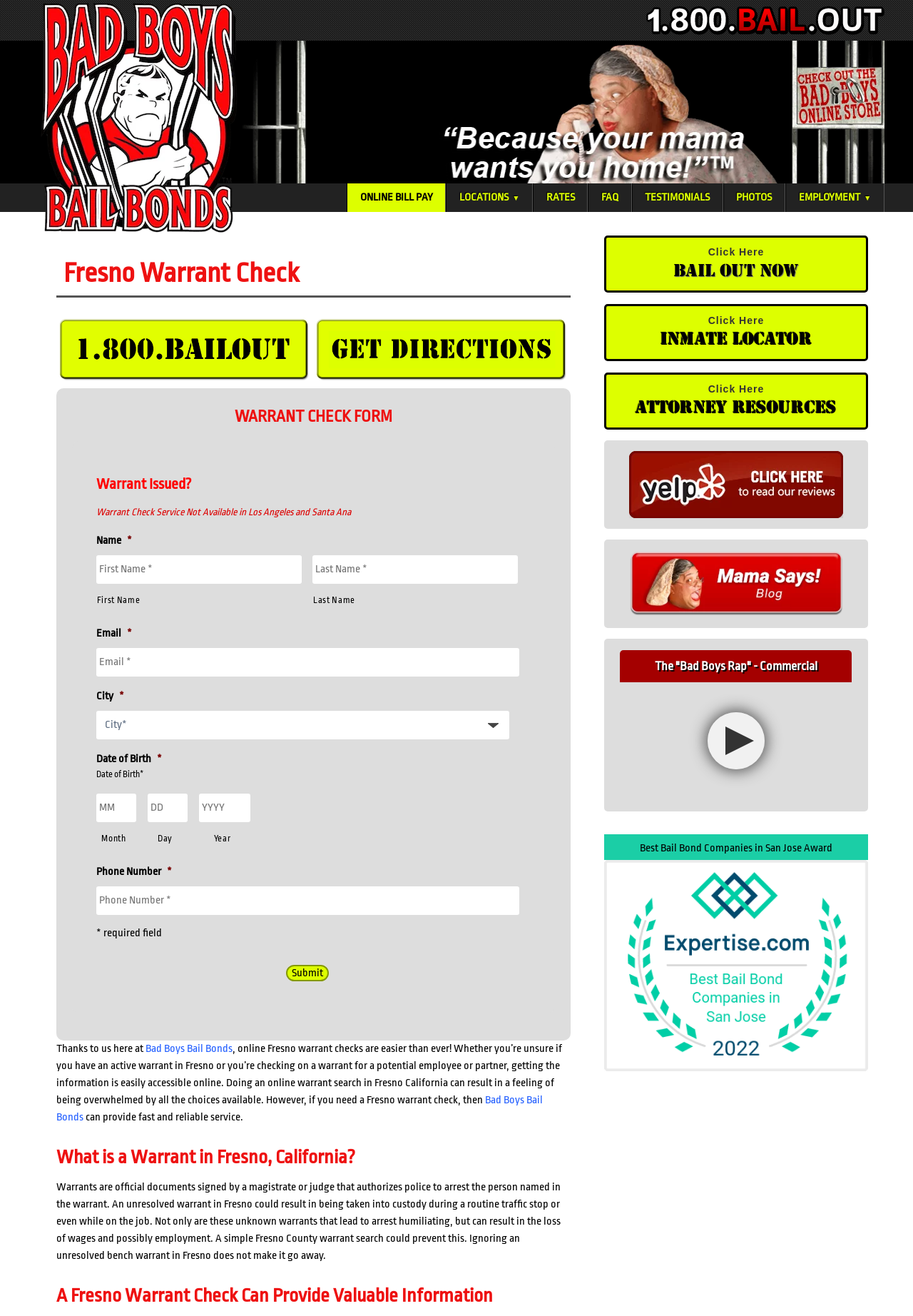Provide the bounding box coordinates of the area you need to click to execute the following instruction: "Click the 'Submit' button".

[0.314, 0.733, 0.36, 0.746]